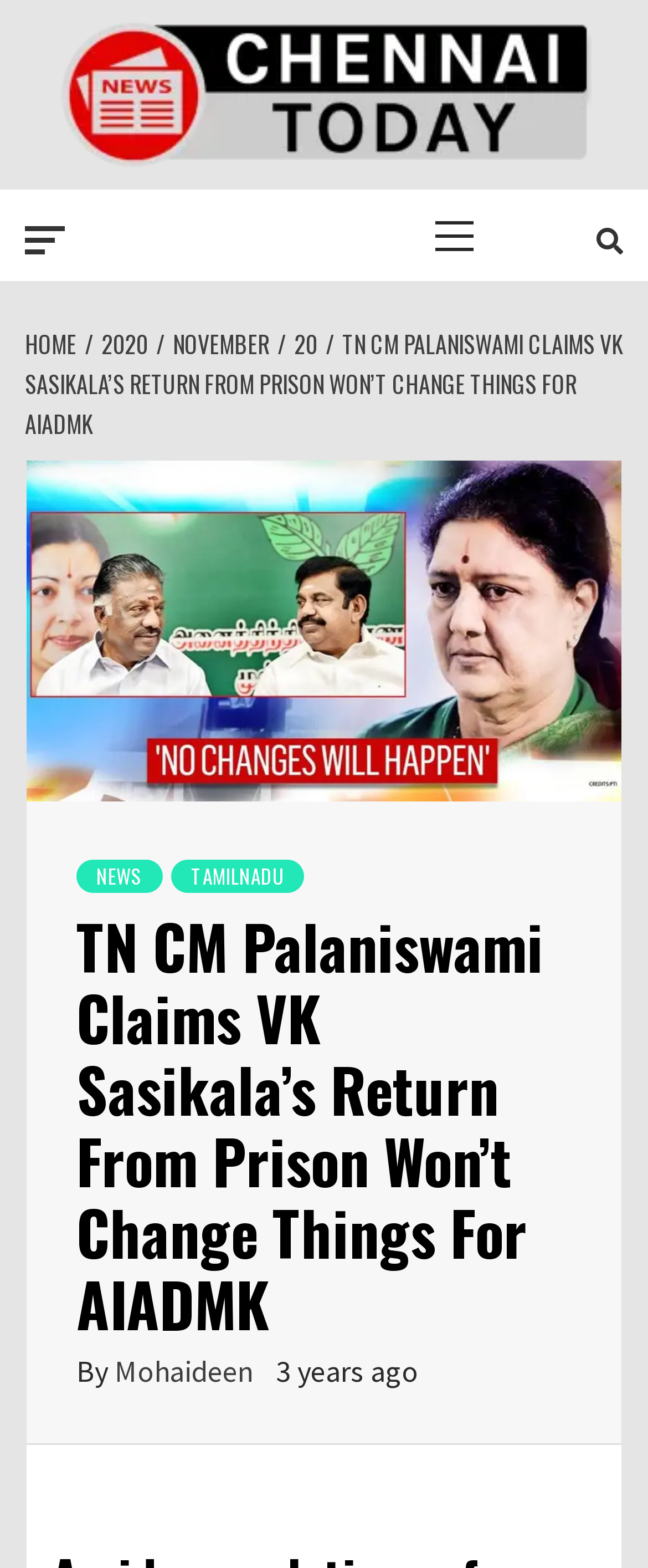What is the category of the current news article?
Please provide a comprehensive answer to the question based on the webpage screenshot.

The category of the current news article can be inferred from the breadcrumbs navigation at the top of the webpage, which shows the path 'HOME > 2020 > NOVEMBER > 20 > TN CM PALANISWAMI CLAIMS VK SASIKALA’S RETURN FROM PRISON WON’T CHANGE THINGS FOR AIADMK', and the 'LOCAL NEWS CHANNEL OF CHENNAI' text at the top of the webpage.